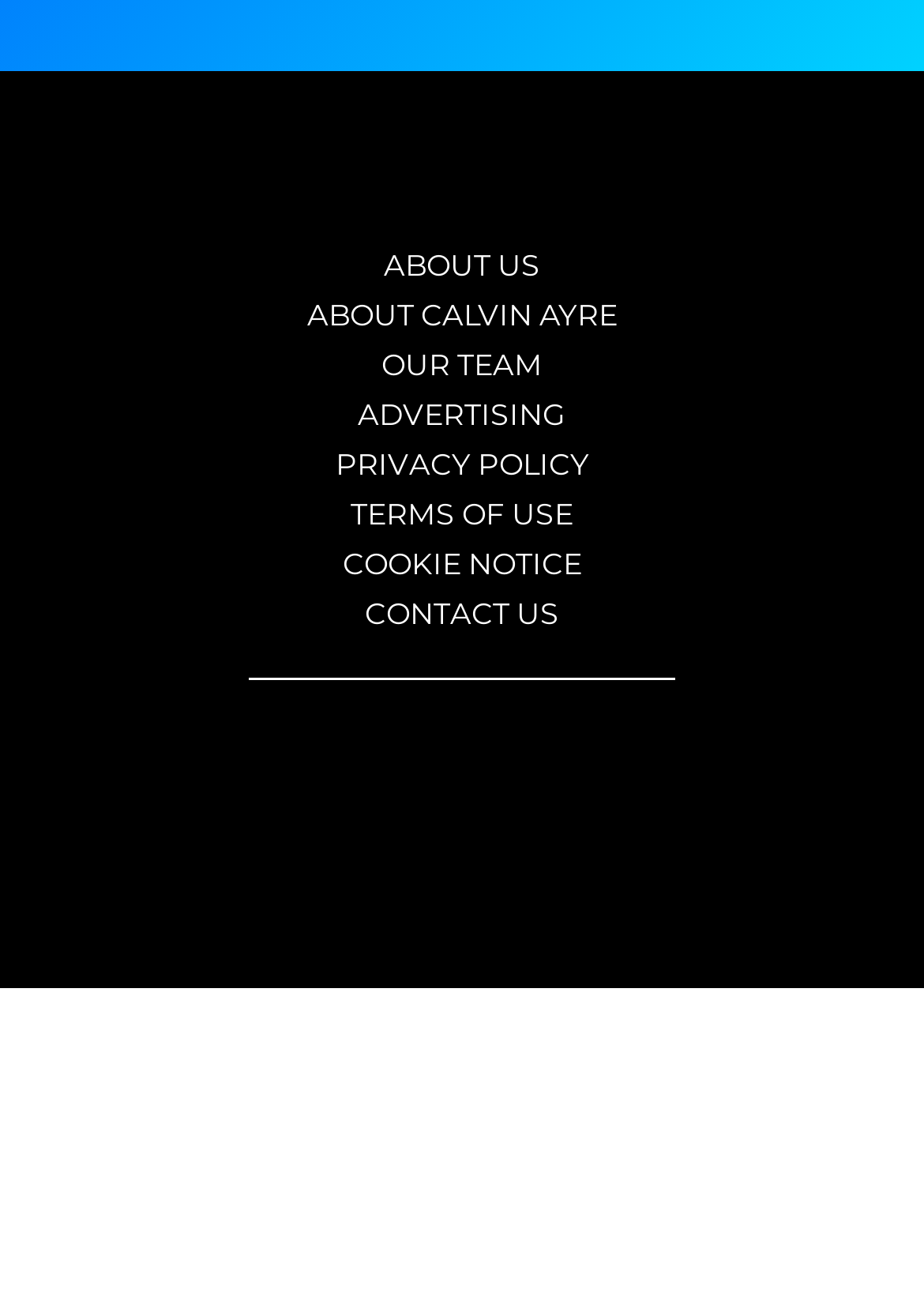Predict the bounding box coordinates of the UI element that matches this description: "www.discord.gg/bsv". The coordinates should be in the format [left, top, right, bottom] with each value between 0 and 1.

[0.595, 0.051, 0.962, 0.083]